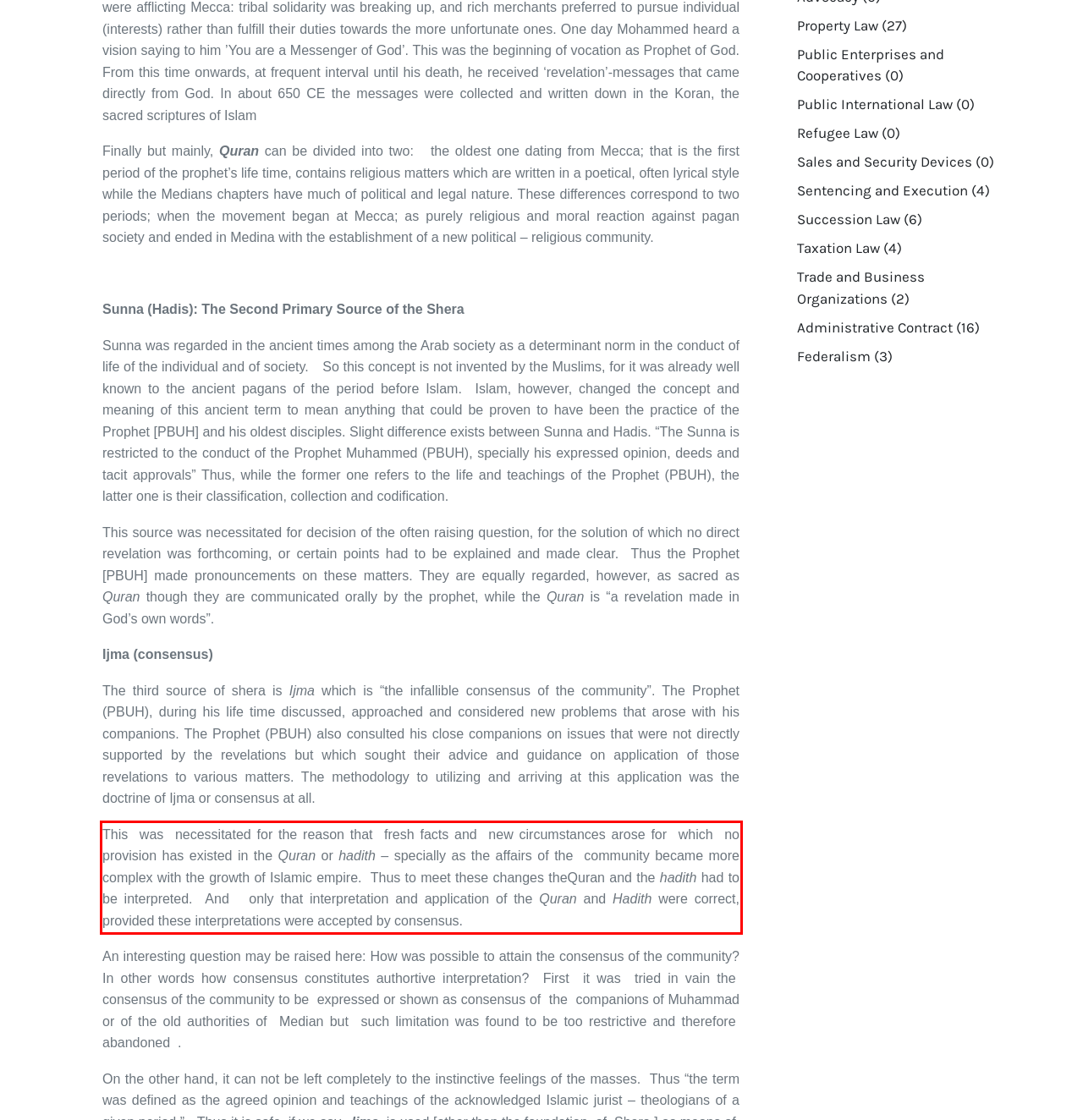With the provided screenshot of a webpage, locate the red bounding box and perform OCR to extract the text content inside it.

This was necessitated for the reason that fresh facts and new circumstances arose for which no provision has existed in the Quran or hadith – specially as the affairs of the community became more complex with the growth of Islamic empire. Thus to meet these changes theQuran and the hadith had to be interpreted. And only that interpretation and application of the Quran and Hadith were correct, provided these interpretations were accepted by consensus.